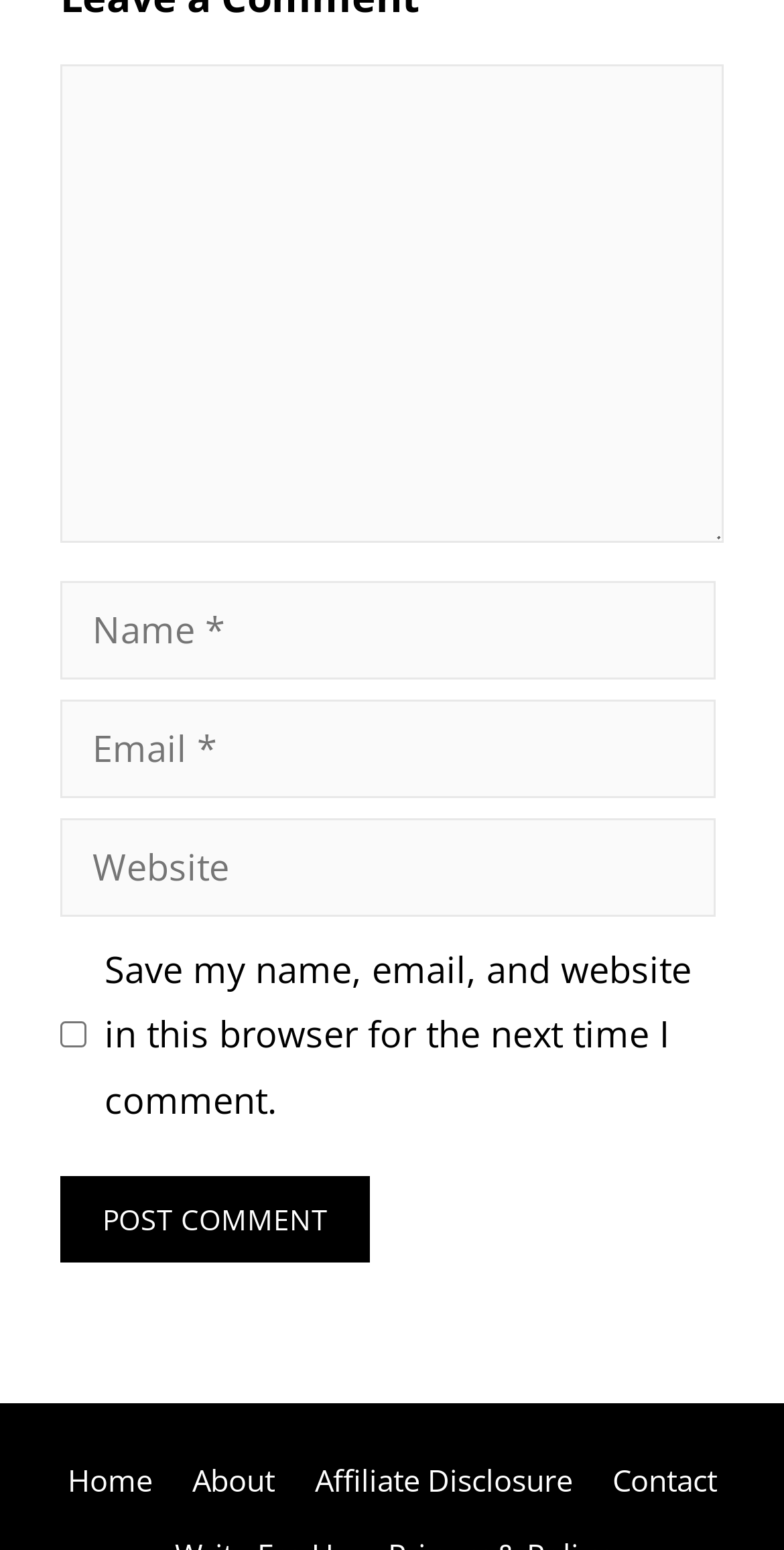Please determine the bounding box coordinates for the element that should be clicked to follow these instructions: "Type your name".

[0.077, 0.375, 0.913, 0.438]